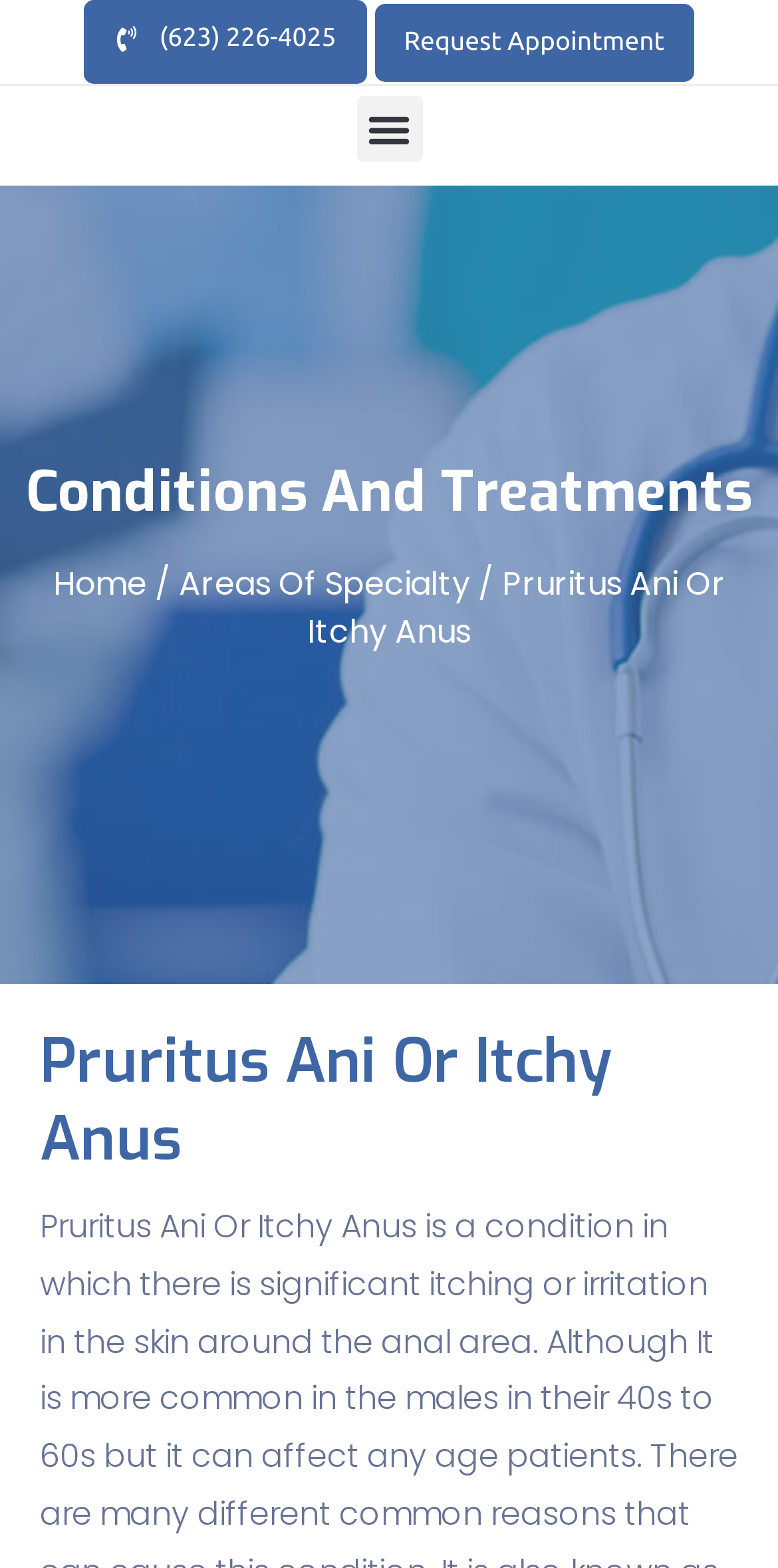Identify the bounding box for the UI element described as: "(623) 226-4025". The coordinates should be four float numbers between 0 and 1, i.e., [left, top, right, bottom].

[0.107, 0.0, 0.471, 0.053]